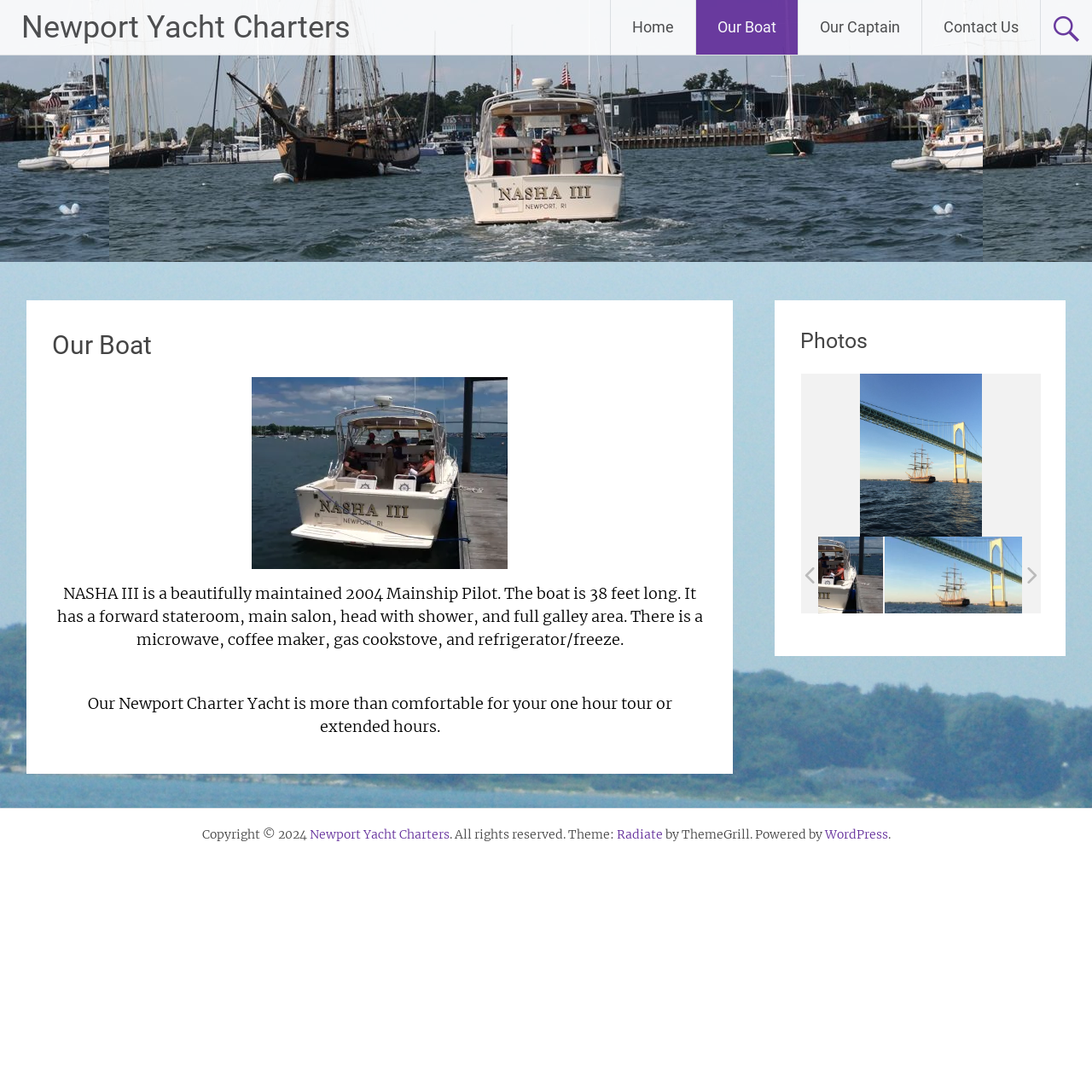Please locate the bounding box coordinates of the element that should be clicked to complete the given instruction: "Contact 'Newport Yacht Charters'".

[0.845, 0.0, 0.952, 0.05]